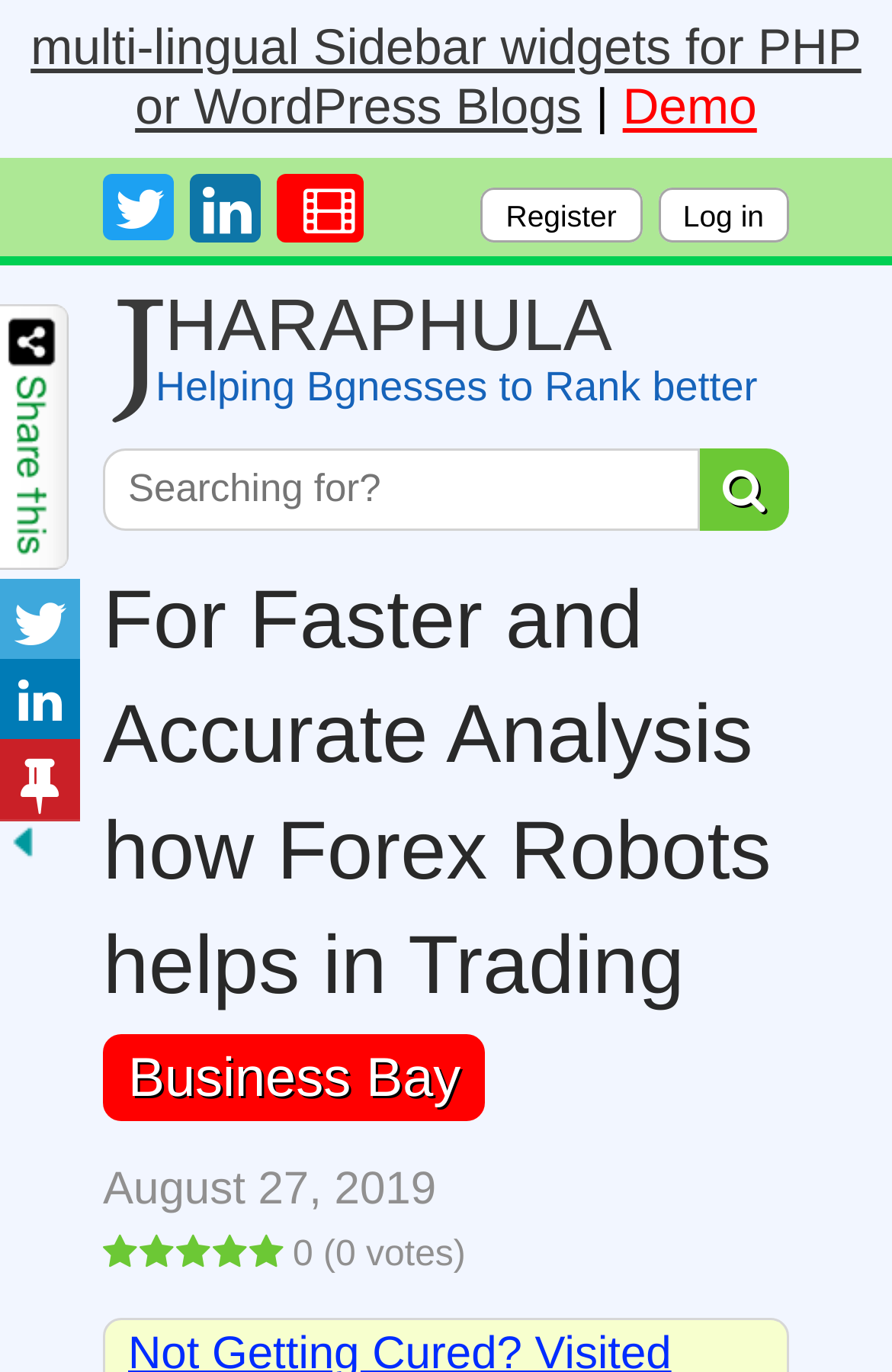What is the purpose of the 'Demo' link?
Please provide a comprehensive and detailed answer to the question.

The 'Demo' link is likely used to demonstrate the capabilities of Forex robots, allowing users to experience their features and functionality before deciding to use them.